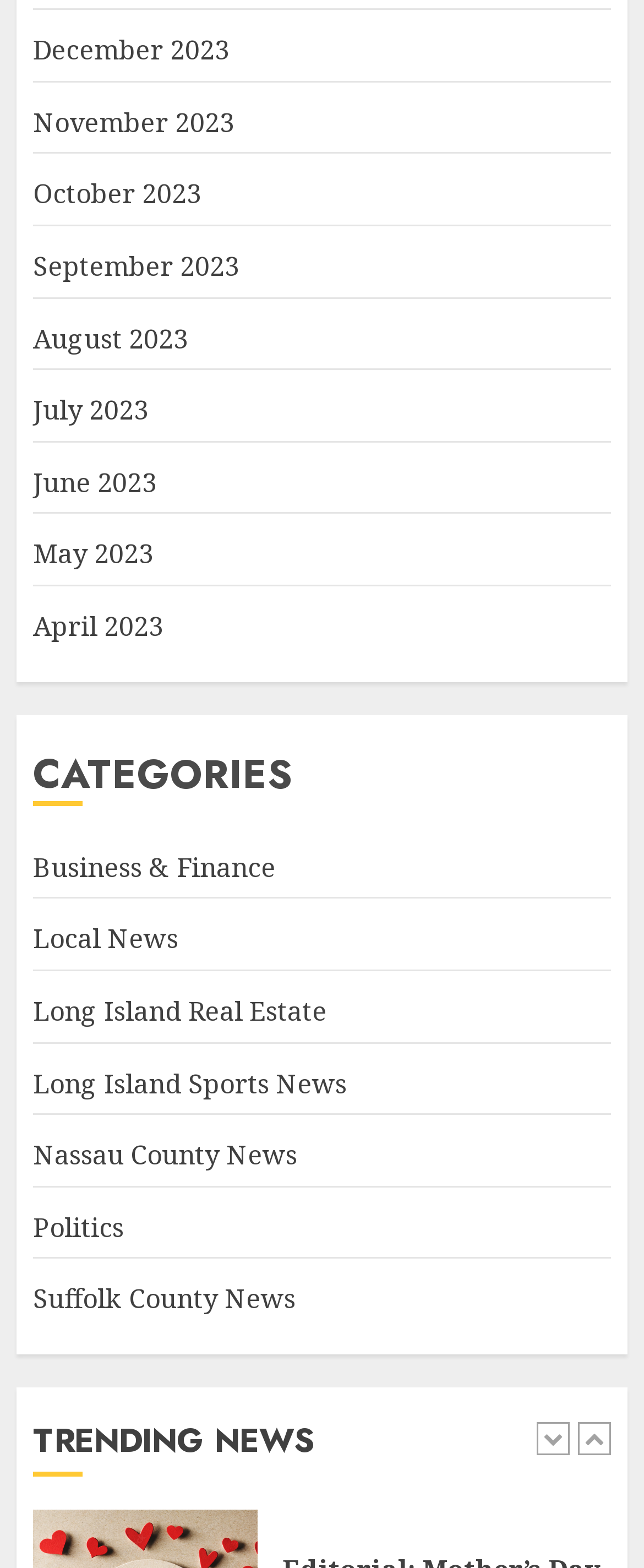Find and indicate the bounding box coordinates of the region you should select to follow the given instruction: "Check news for May 12, 2024".

[0.473, 0.901, 0.652, 0.915]